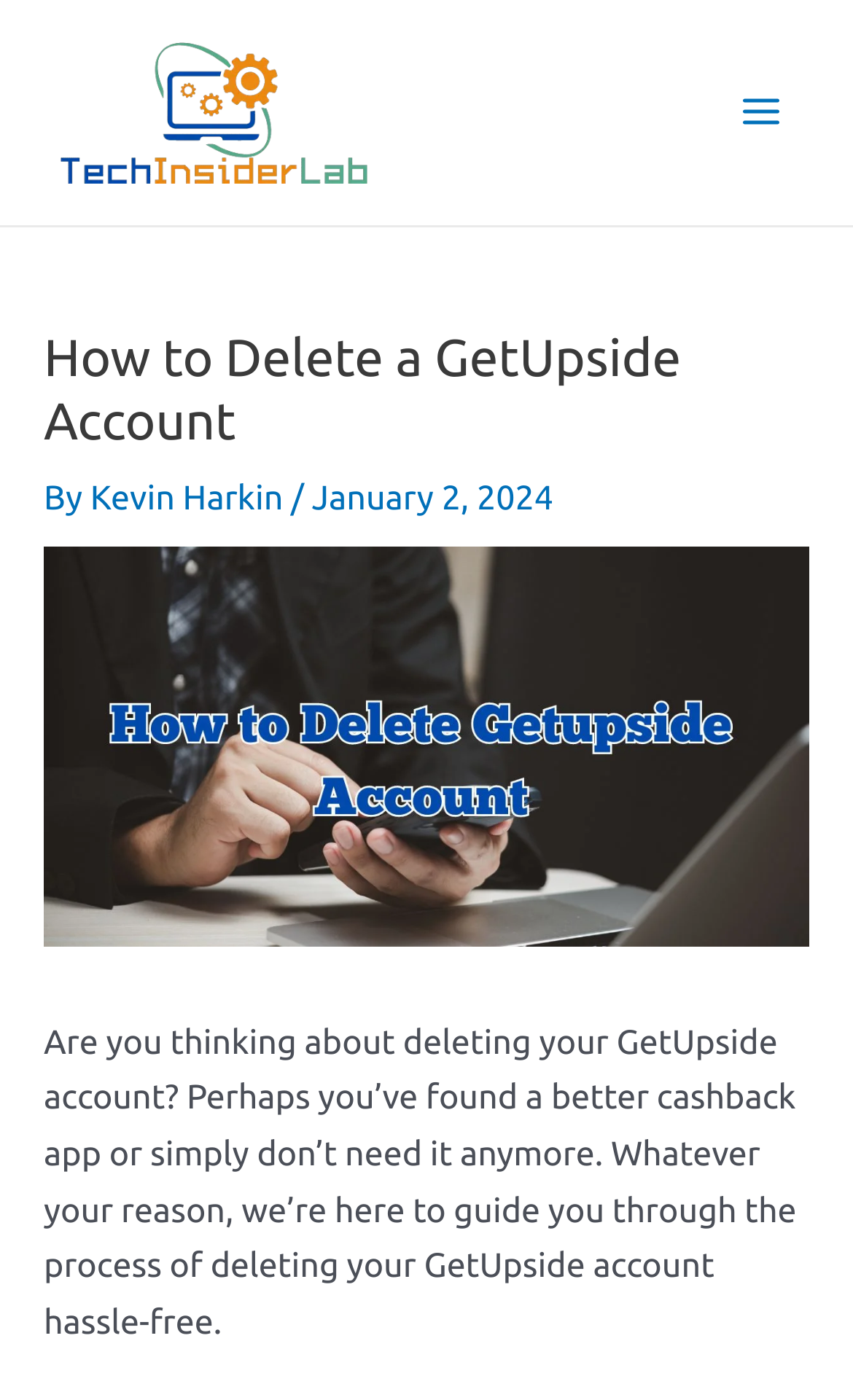What is the date of the article?
Look at the image and answer the question with a single word or phrase.

January 2, 2024